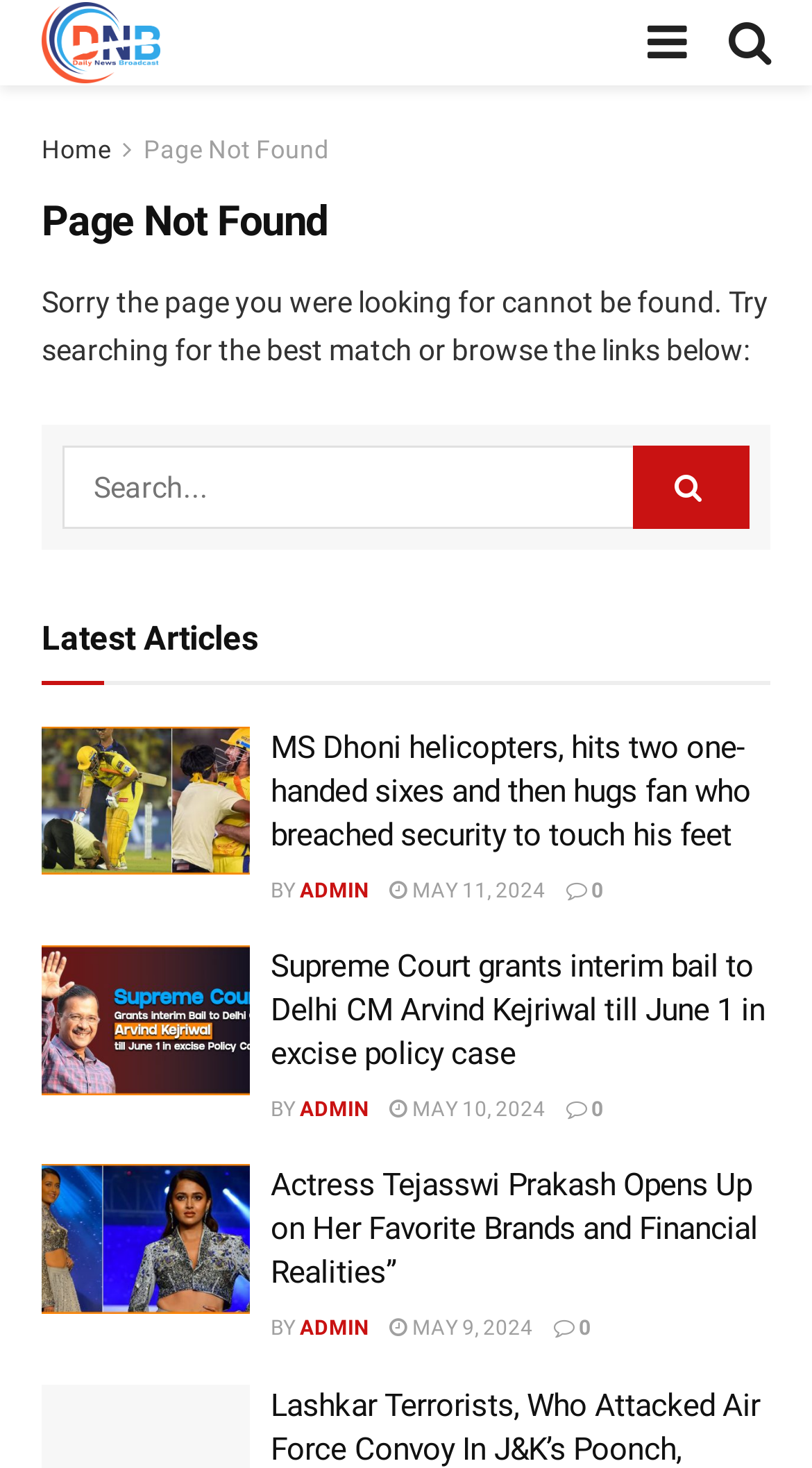Determine the bounding box coordinates of the UI element that matches the following description: "alt="DNB india"". The coordinates should be four float numbers between 0 and 1 in the format [left, top, right, bottom].

[0.051, 0.001, 0.198, 0.057]